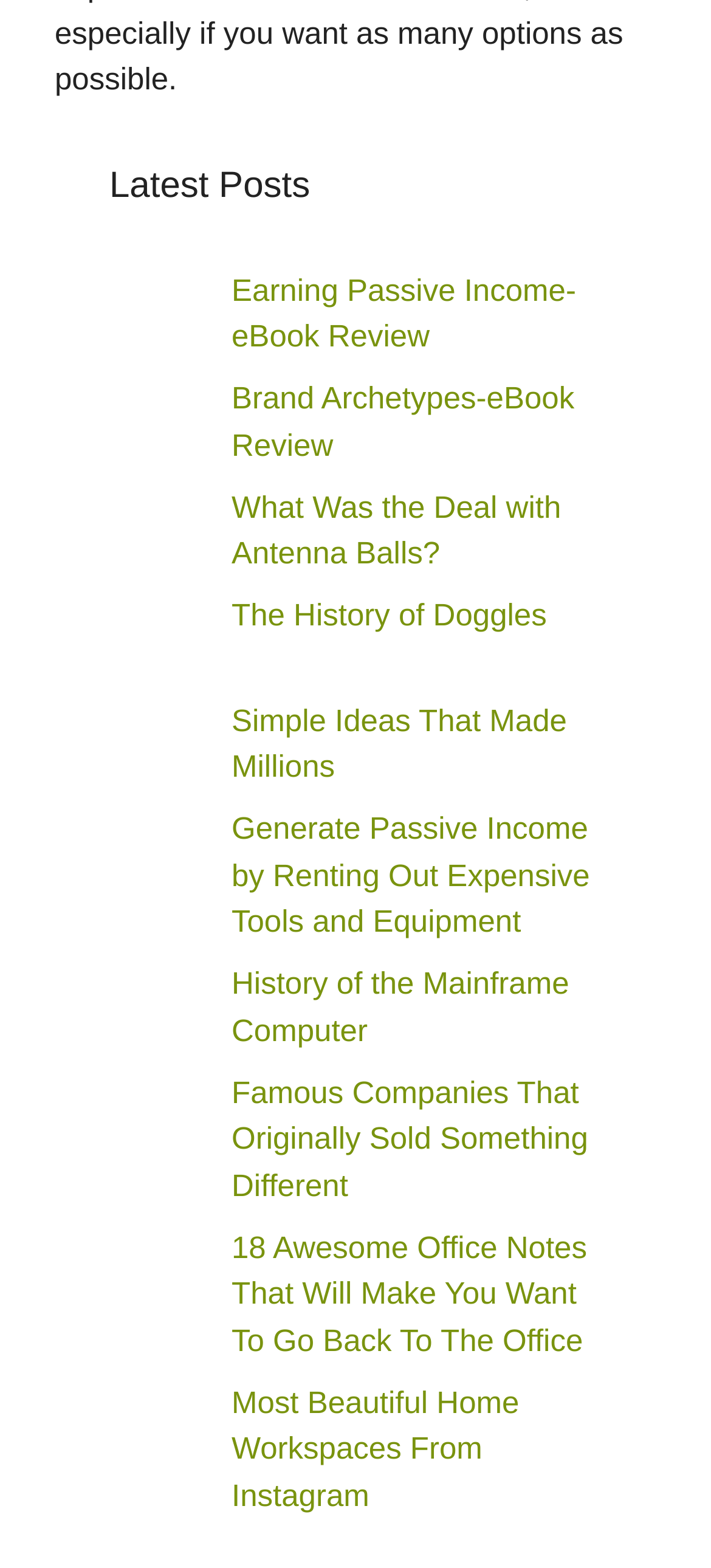Refer to the image and provide a thorough answer to this question:
Are the blog posts organized in a specific order?

By analyzing the y1 and y2 coordinates of the link elements, I can see that they are arranged in a vertical order, with the first link element having a smaller y1 value than the second link element, and so on, which suggests that the blog posts are organized in a specific order, likely in a chronological or reverse chronological order.